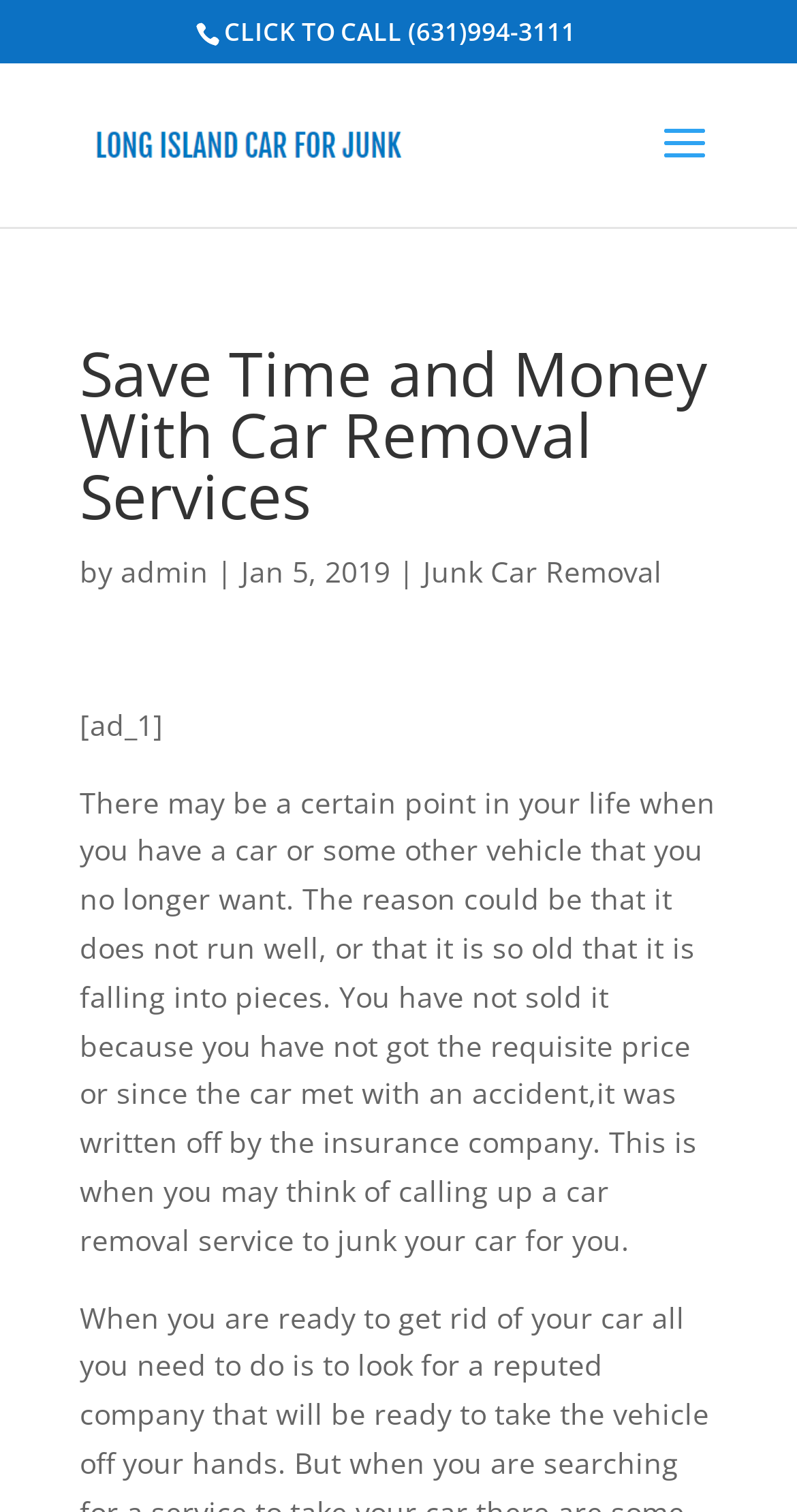Please provide a comprehensive response to the question based on the details in the image: What is the name of the website?

The website's name can be found in the top-left corner of the webpage, with a link to 'LongIslandCarForJunk.com' and an accompanying image.